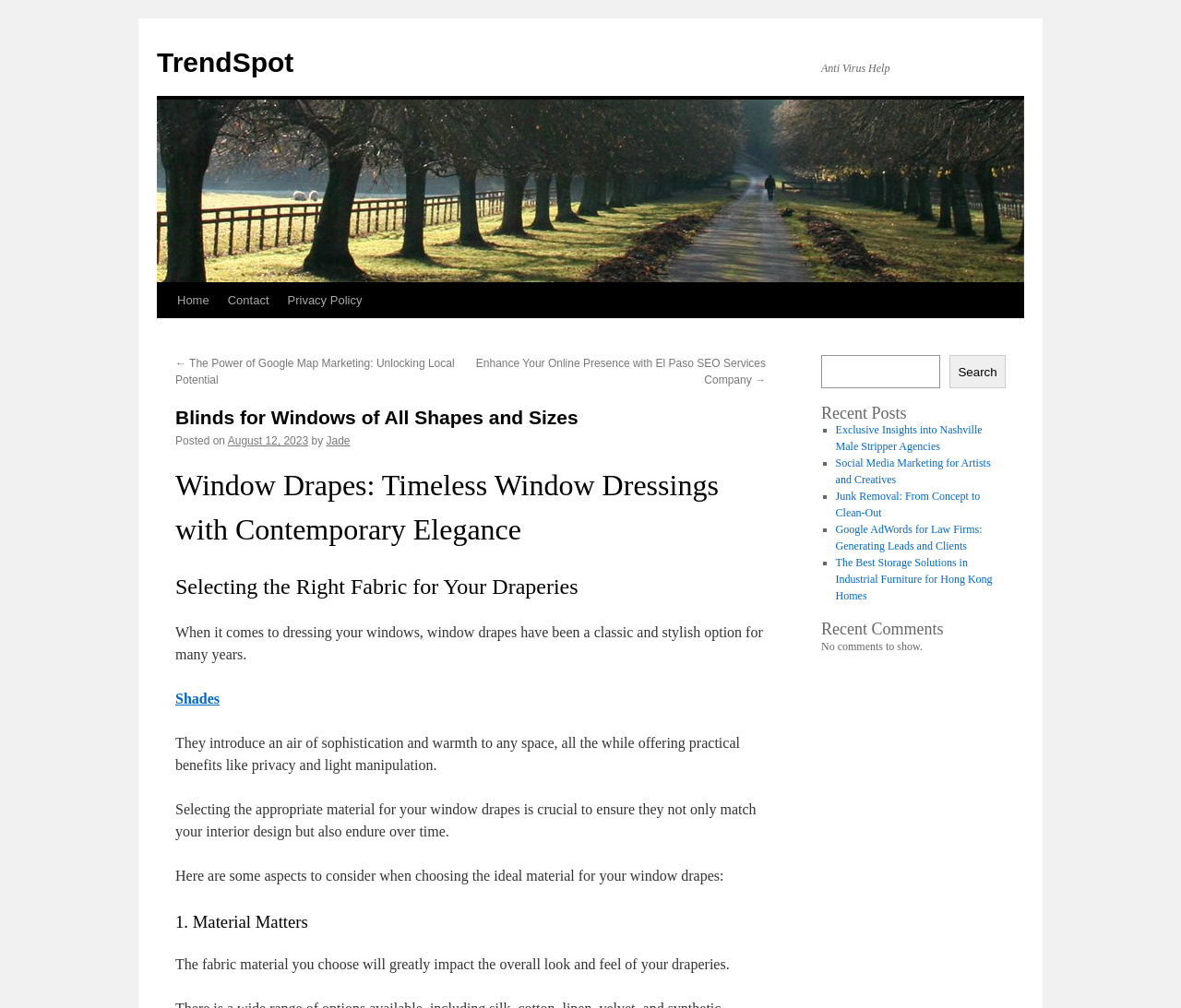Extract the primary header of the webpage and generate its text.

Blinds for Windows of All Shapes and Sizes